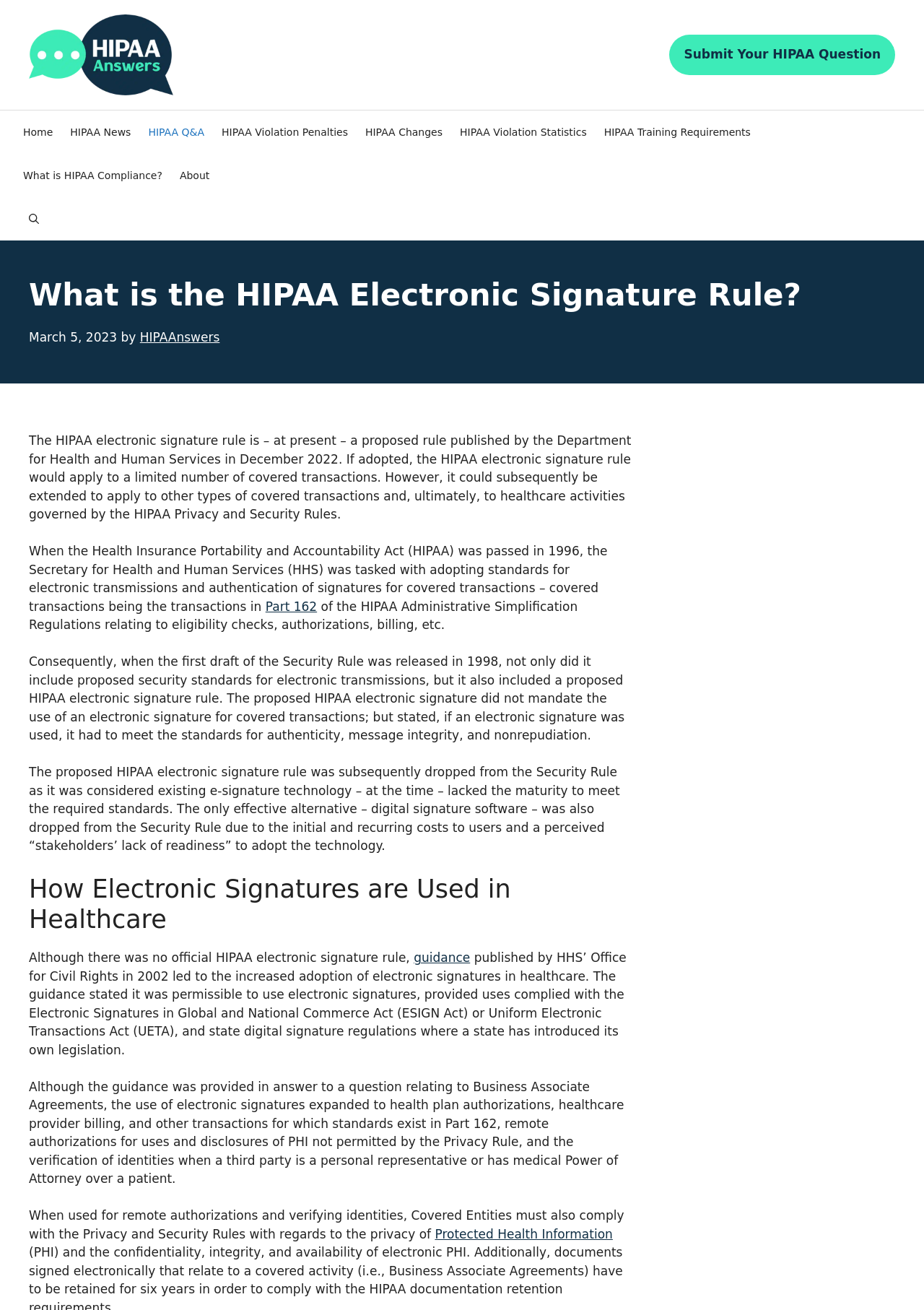Based on the description "WordPress", find the bounding box of the specified UI element.

None